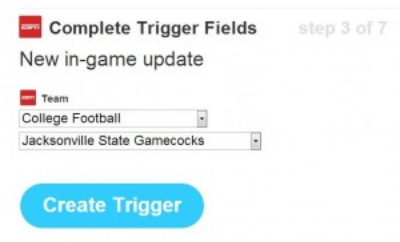What type of updates will the user receive?
Deliver a detailed and extensive answer to the question.

The text 'New in-game update' suggests that the trigger will provide real-time alerts, indicating that the user will receive updates related to the game, such as scores, plays, or other in-game events.